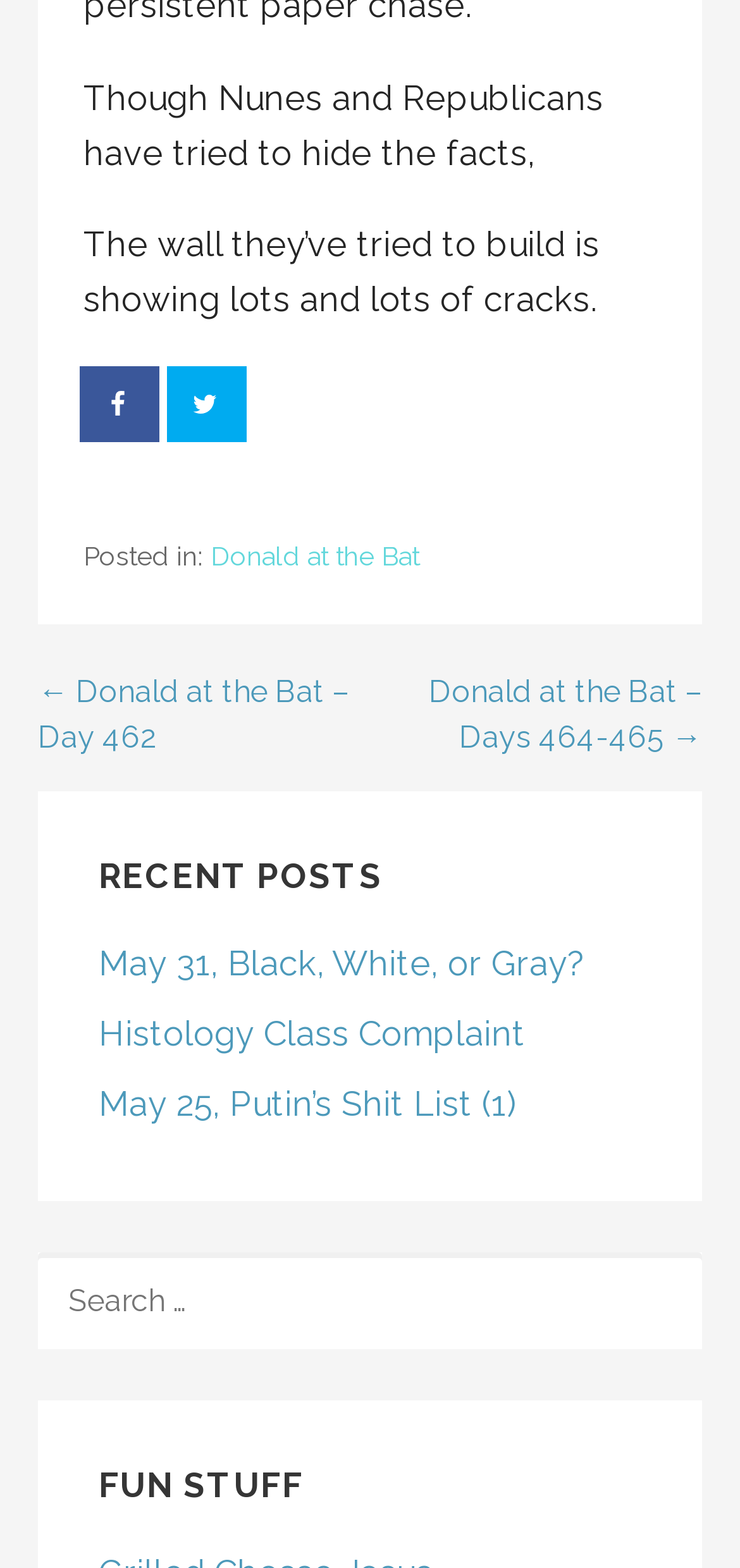Determine the bounding box coordinates of the region I should click to achieve the following instruction: "Go to previous post 'Donald at the Bat – Day 462'". Ensure the bounding box coordinates are four float numbers between 0 and 1, i.e., [left, top, right, bottom].

[0.051, 0.43, 0.472, 0.482]